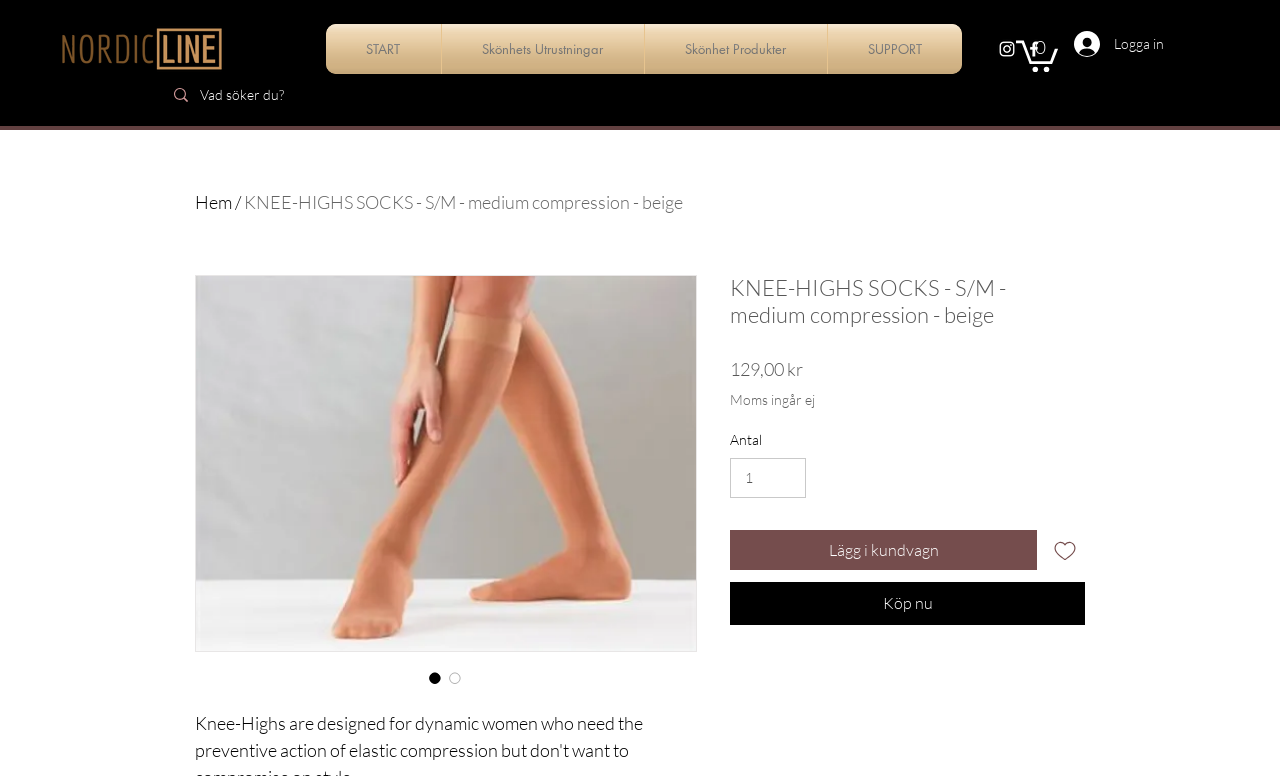Extract the bounding box coordinates for the HTML element that matches this description: "Skönhet Produkter". The coordinates should be four float numbers between 0 and 1, i.e., [left, top, right, bottom].

[0.504, 0.031, 0.646, 0.095]